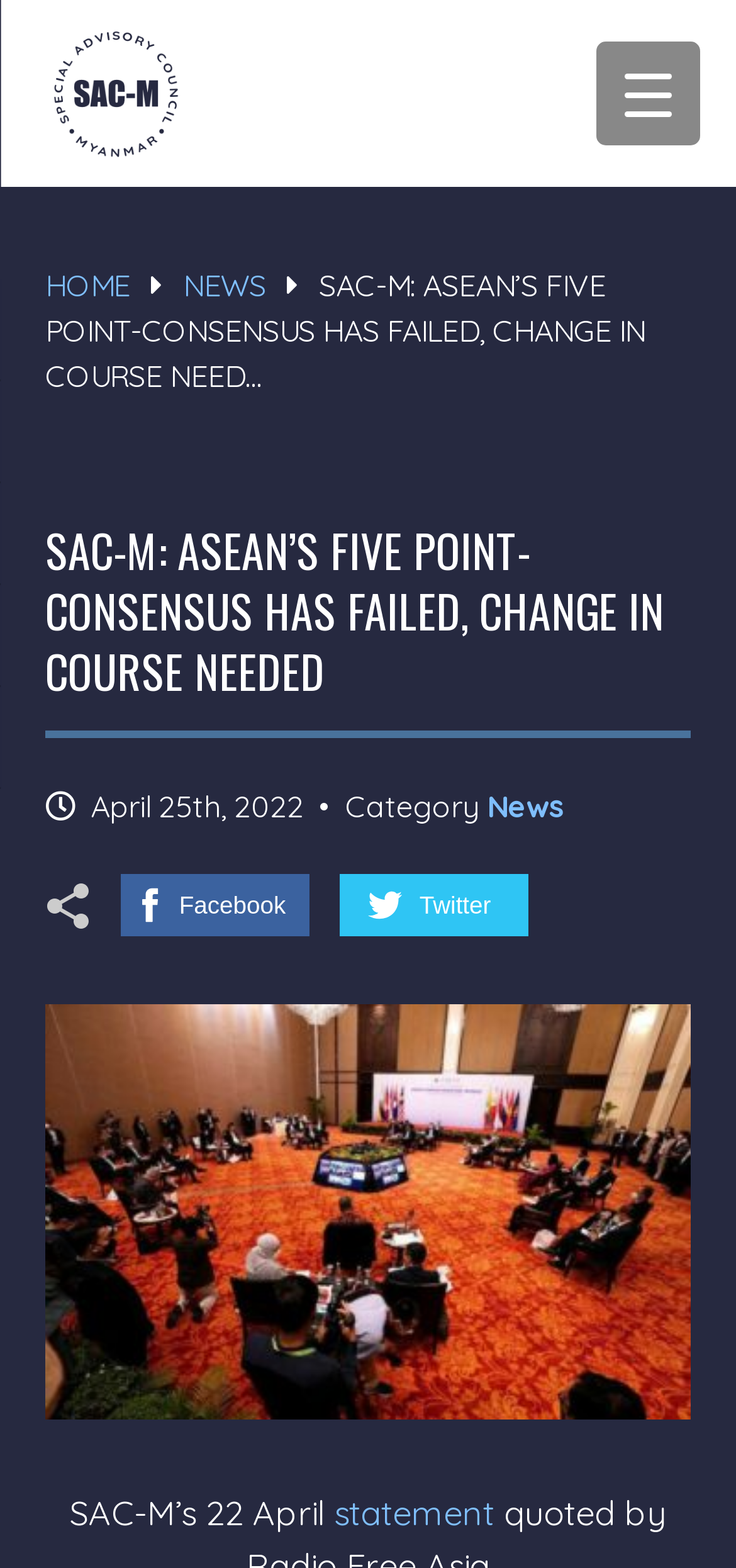Show the bounding box coordinates for the element that needs to be clicked to execute the following instruction: "Share on Facebook". Provide the coordinates in the form of four float numbers between 0 and 1, i.e., [left, top, right, bottom].

[0.164, 0.557, 0.421, 0.598]